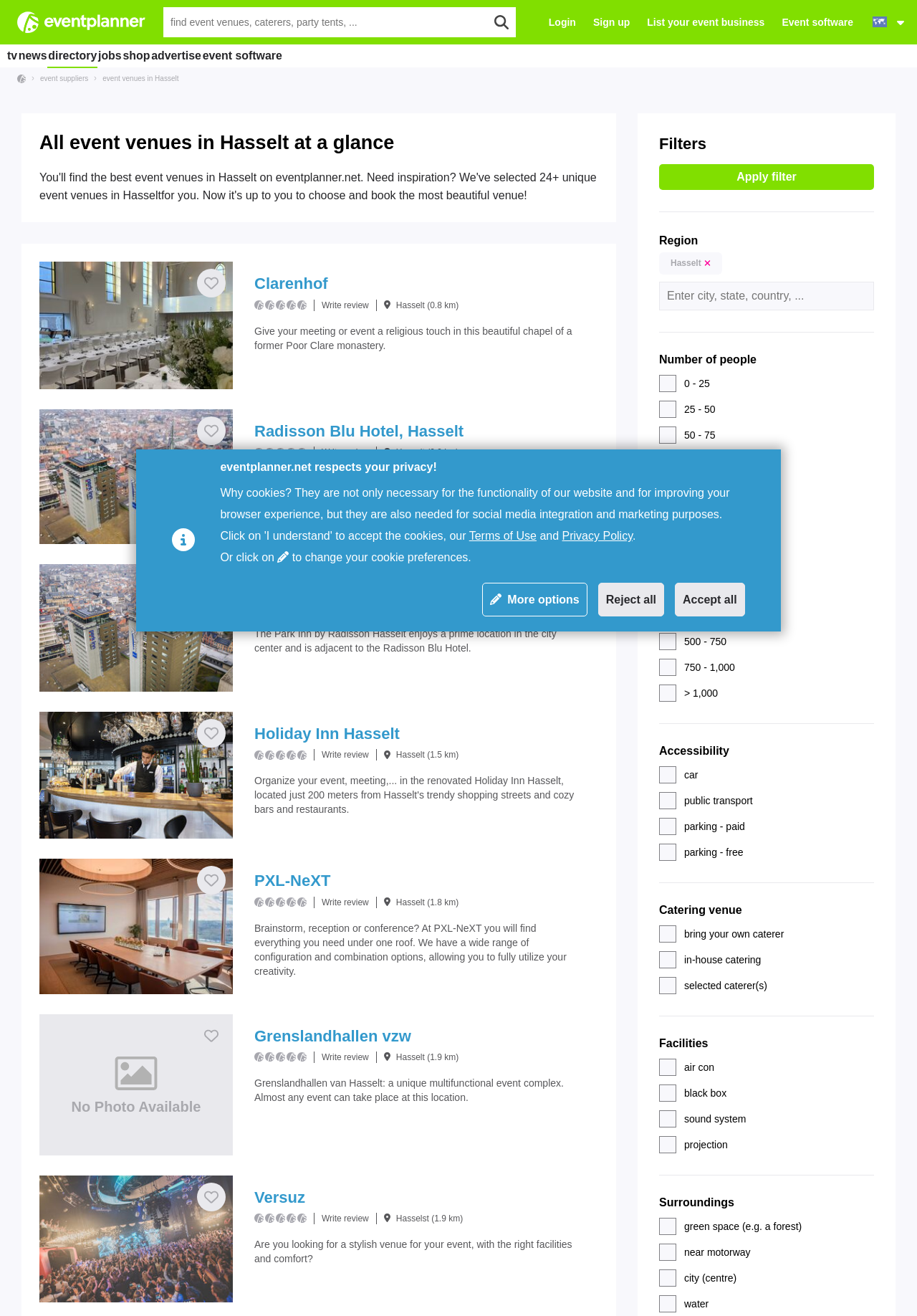From the webpage screenshot, predict the bounding box of the UI element that matches this description: "List your event business".

[0.706, 0.012, 0.834, 0.021]